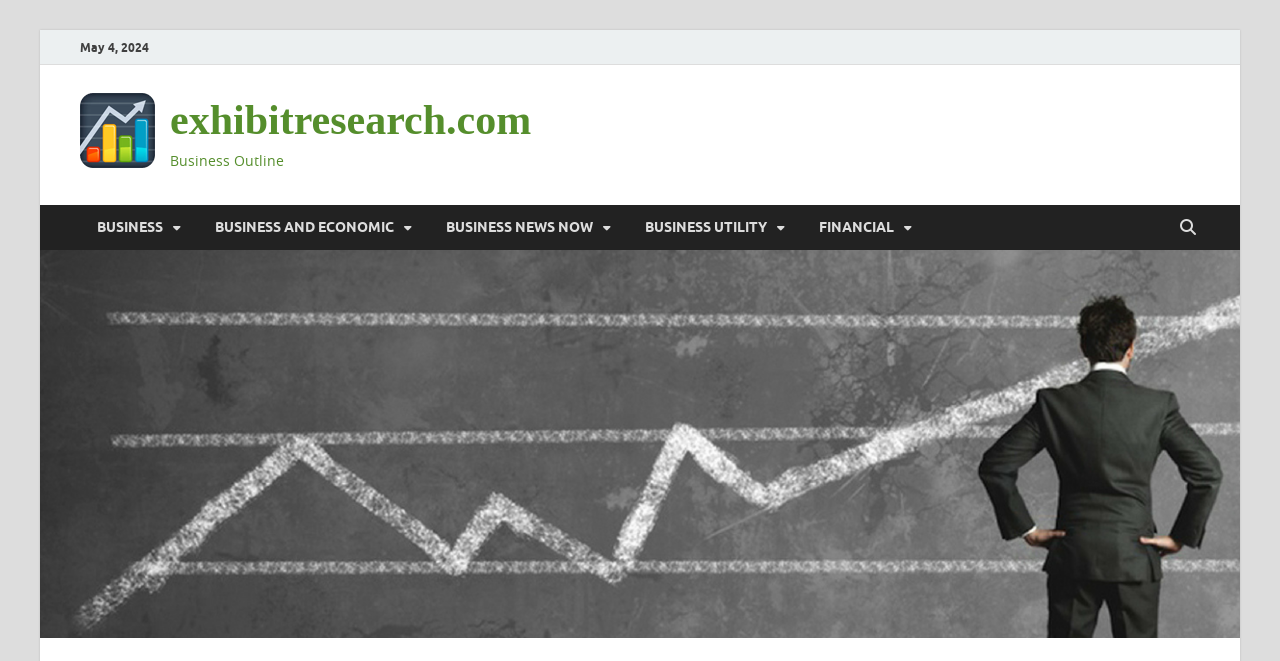What is the URL of the webpage?
Examine the image and provide an in-depth answer to the question.

I found the URL 'exhibitresearch.com' by looking at the link element with bounding box coordinates [0.062, 0.23, 0.121, 0.259] which contains the URL as its text.